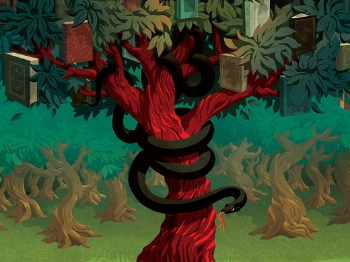Elaborate on all the key elements and details present in the image.

The image features a striking visual representation of a tree with a vivid red trunk and dark green foliage. Winding around the tree is a serpent, symbolically intertwined with the branches. Suspended among the leaves are several books, each appearing uniquely bound, suggesting a connection to knowledge and storytelling. The background presents a contrasting landscape with beige trees, creating a mystical atmosphere. This illustration, titled "Disinformation Illustration from Lachine," evokes themes of knowledge, the dissemination of information, and the potential pitfalls of miscommunication in the modern age.